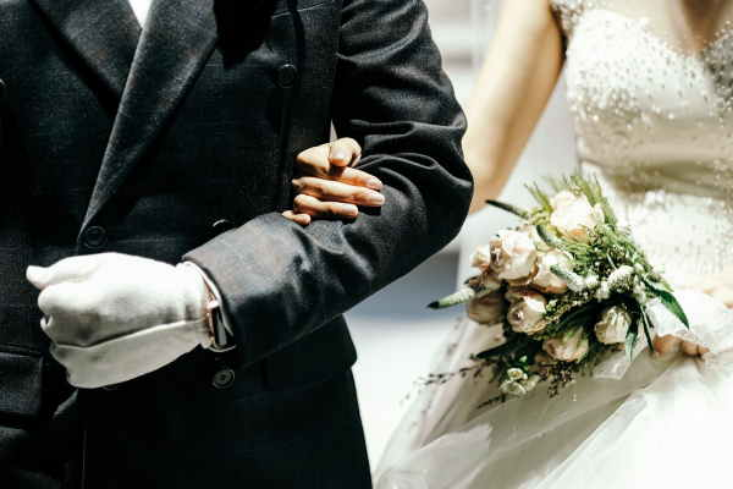Illustrate the image with a detailed caption.

In this intimate photograph, a groom in a tailored, dark suit offers his arm to the bride, showcasing a moment of connection and support. The groom's hand, adorned with a subtle watch, is gloved, emphasizing the elegance of the occasion. The bride, partially visible, wears a stunning gown embellished with delicate beadwork, reflecting a sense of grace and beauty. She holds a bouquet filled with soft, pastel-colored flowers, adding a romantic touch to the scene. This image captures a significant moment of unity and anticipation, embodying the joy and emotion of a wedding day.